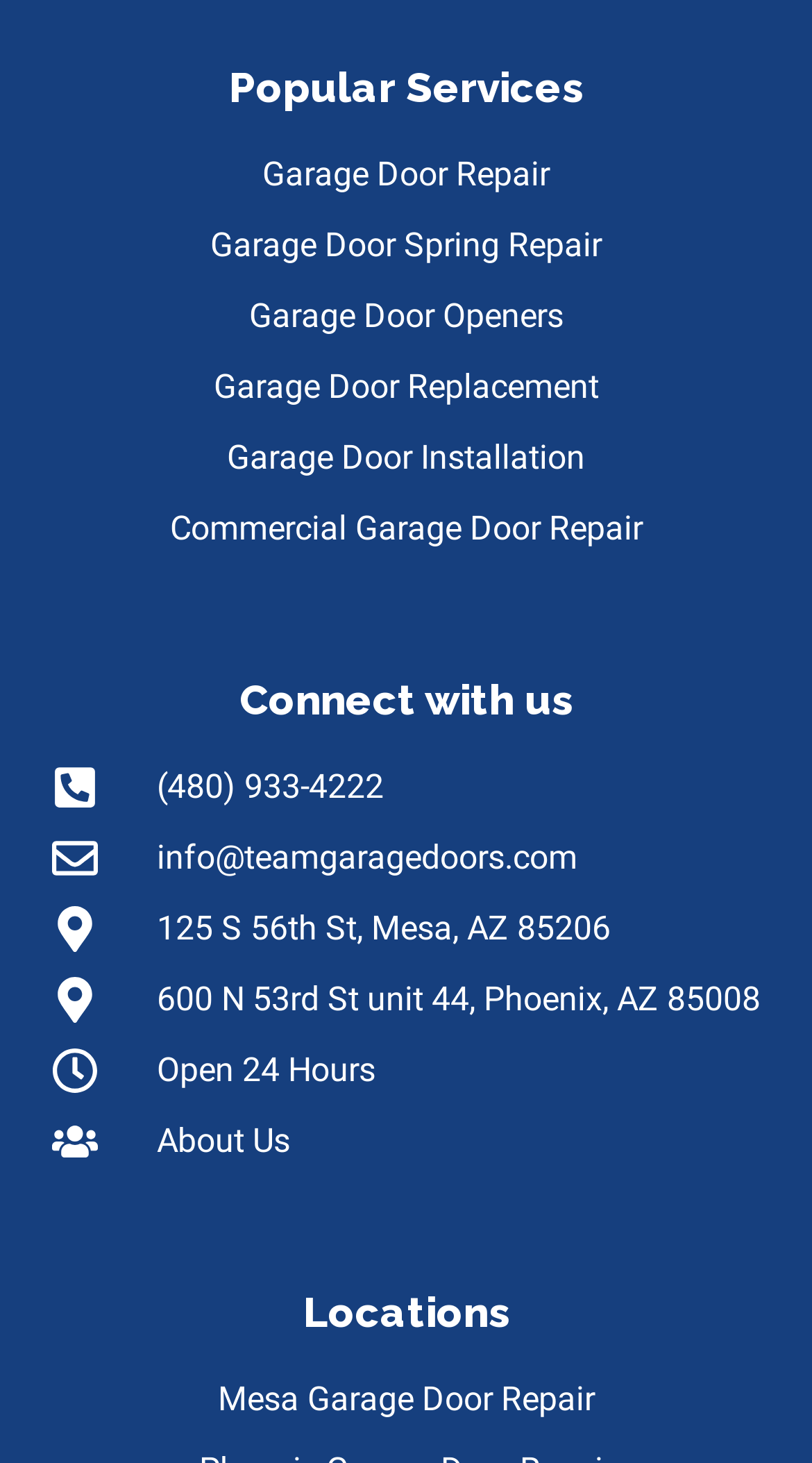Provide your answer in one word or a succinct phrase for the question: 
What services are offered by the garage door company?

Garage door repair, etc.